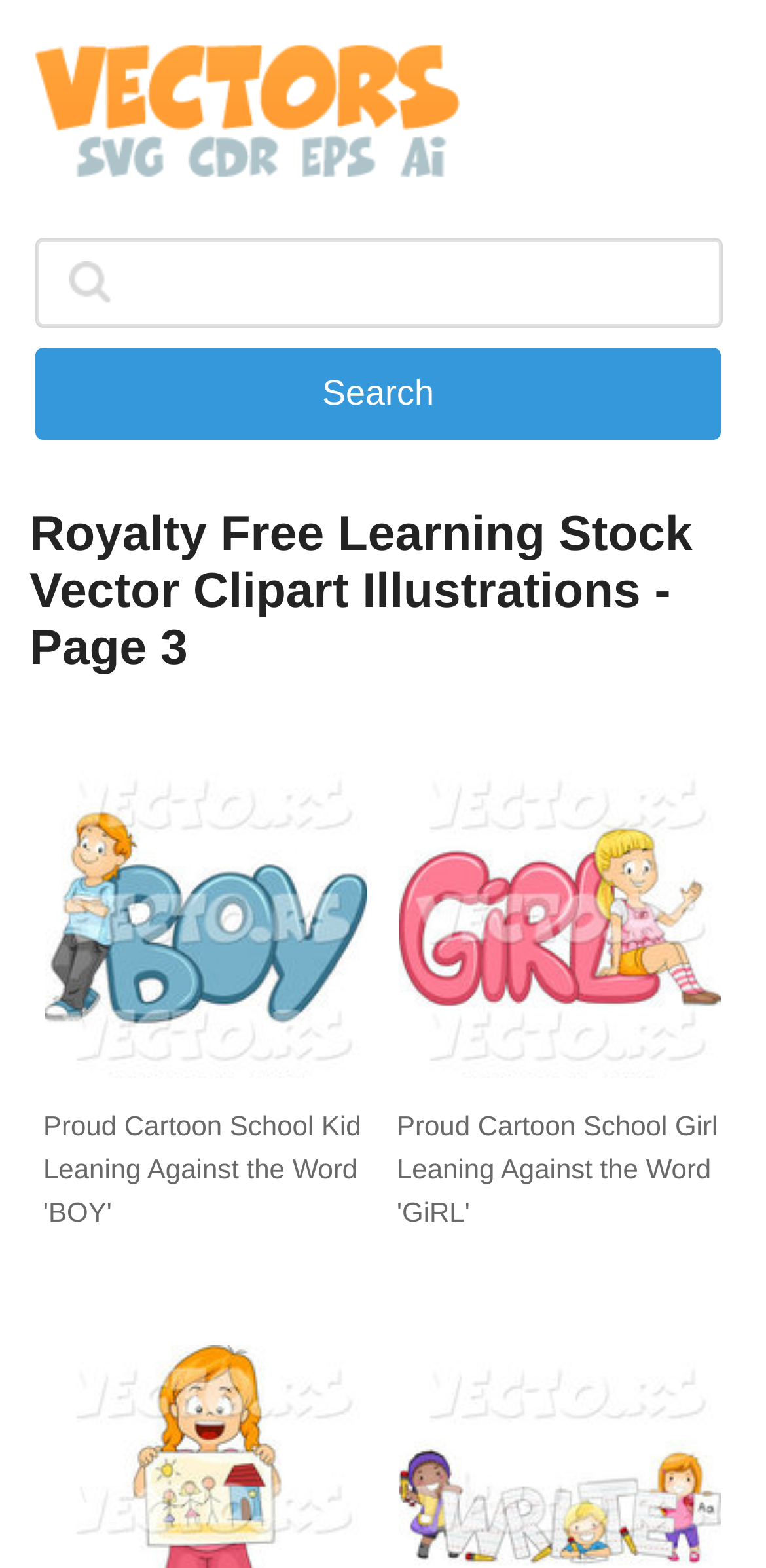Please determine and provide the text content of the webpage's heading.

Royalty Free Learning Stock Vector Clipart Illustrations - Page 3